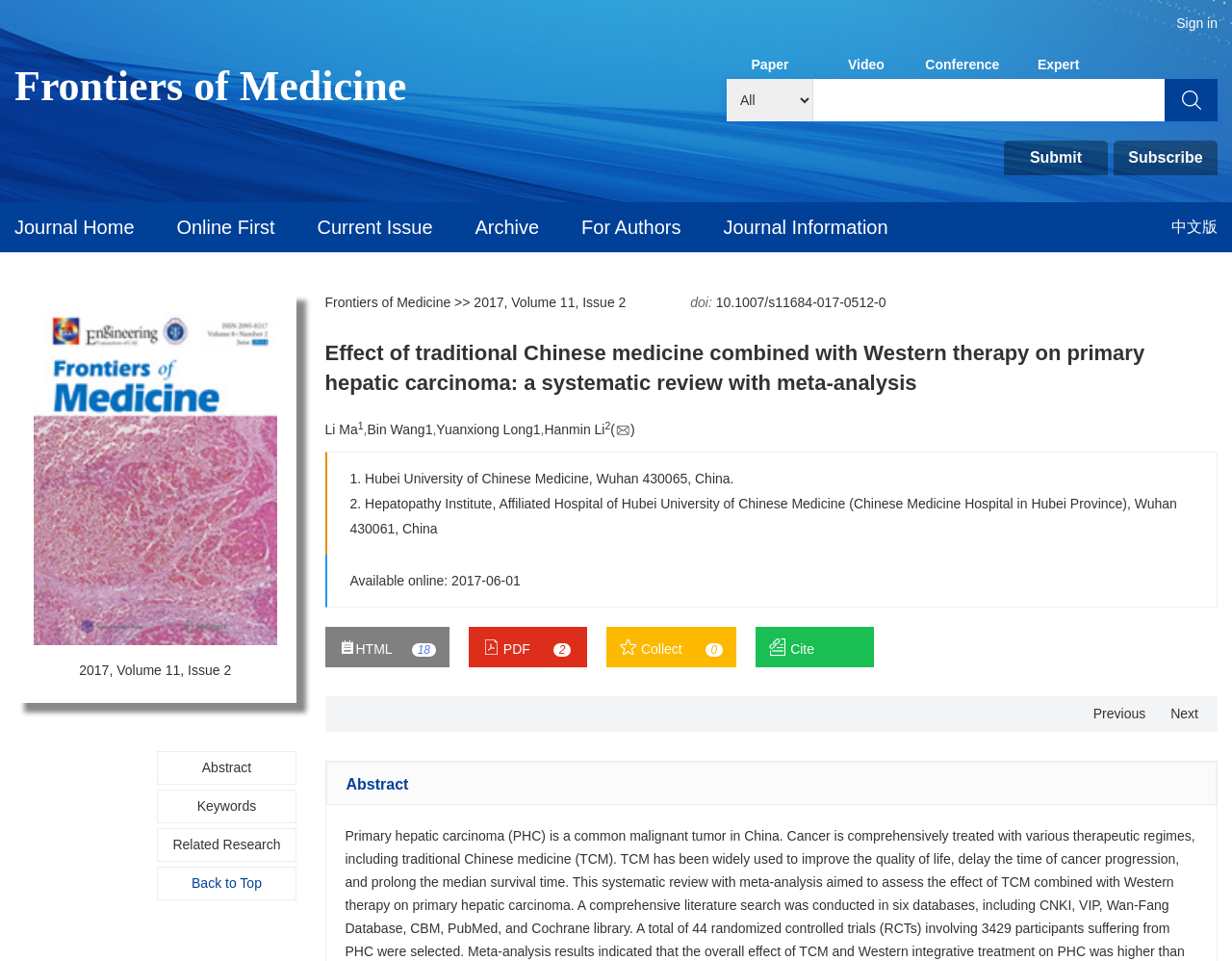Determine the bounding box coordinates of the clickable area required to perform the following instruction: "Download PDF". The coordinates should be represented as four float numbers between 0 and 1: [left, top, right, bottom].

[0.38, 0.652, 0.477, 0.694]